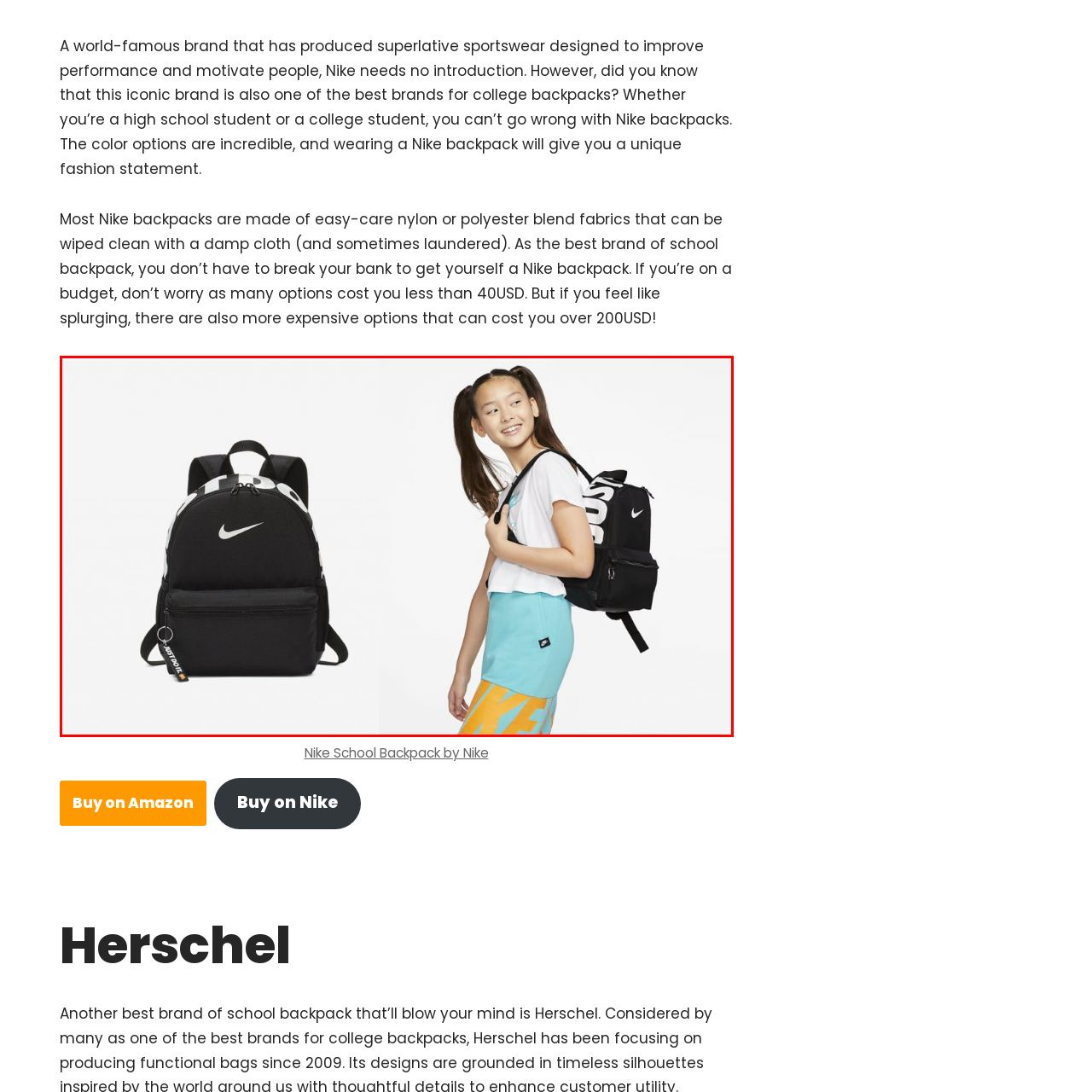Describe in detail the visual content enclosed by the red bounding box.

The image showcases a stylish Nike school backpack prominently displayed on the left side, accompanied by a young girl wearing the backpack on the right. The backpack features a sleek black design with the iconic Nike swoosh logo and a trendy white stripe pattern, merging functionality with modern fashion. The girl, smiling confidently, is dressed in a casual outfit consisting of a white t-shirt and colorful athletic shorts, emphasizing the sporty and fashionable lifestyle associated with the Nike brand. This contrast of the backpack against her outfit highlights its versatility, making it an excellent choice for both school and leisure activities. Nike's reputation as a leading sportswear brand is reinforced by the quality and aesthetics of this backpack, which appeals to students looking for both style and practicality.